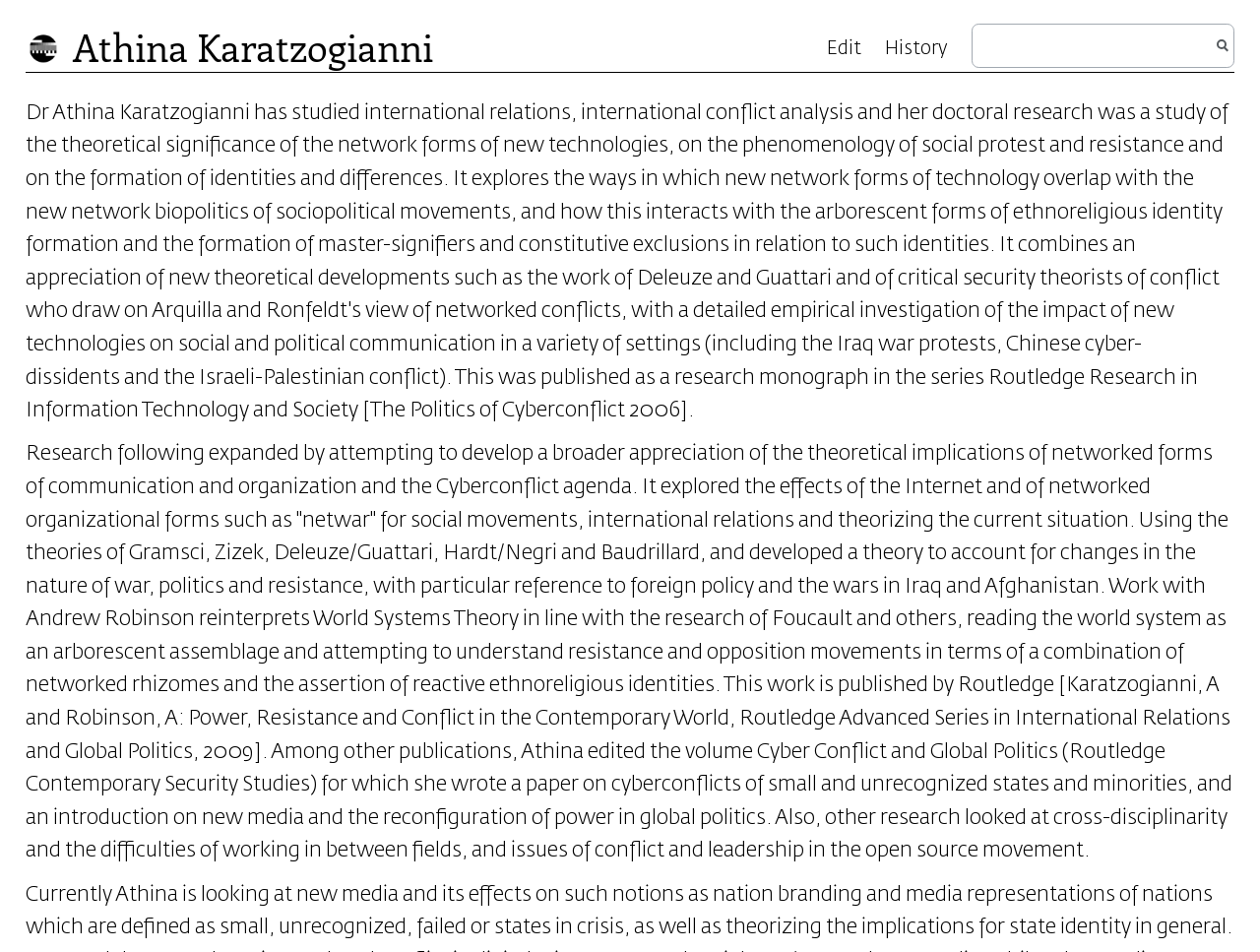What is the shortcut key to edit the webpage?
Refer to the image and provide a one-word or short phrase answer.

Alt+e